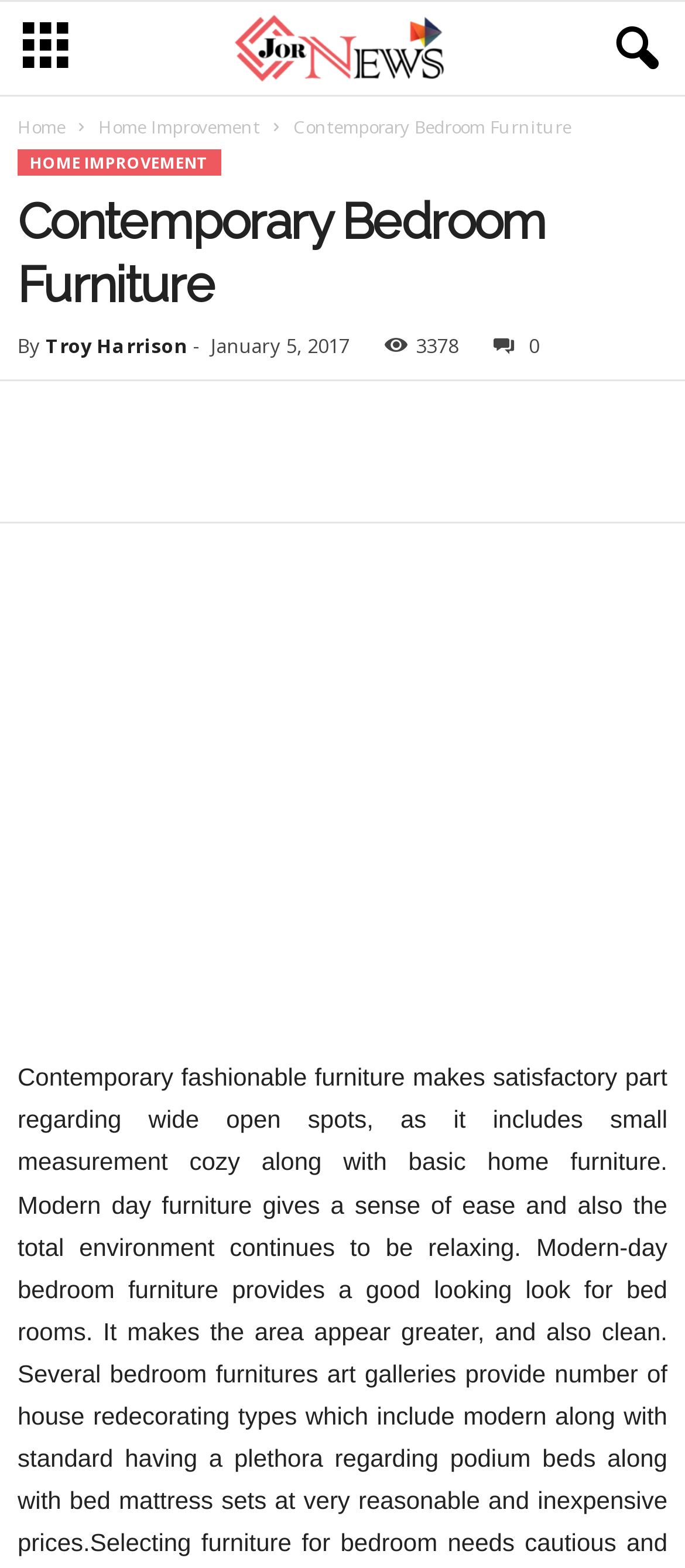Please identify the bounding box coordinates of the element's region that needs to be clicked to fulfill the following instruction: "view home improvement page". The bounding box coordinates should consist of four float numbers between 0 and 1, i.e., [left, top, right, bottom].

[0.144, 0.073, 0.379, 0.088]